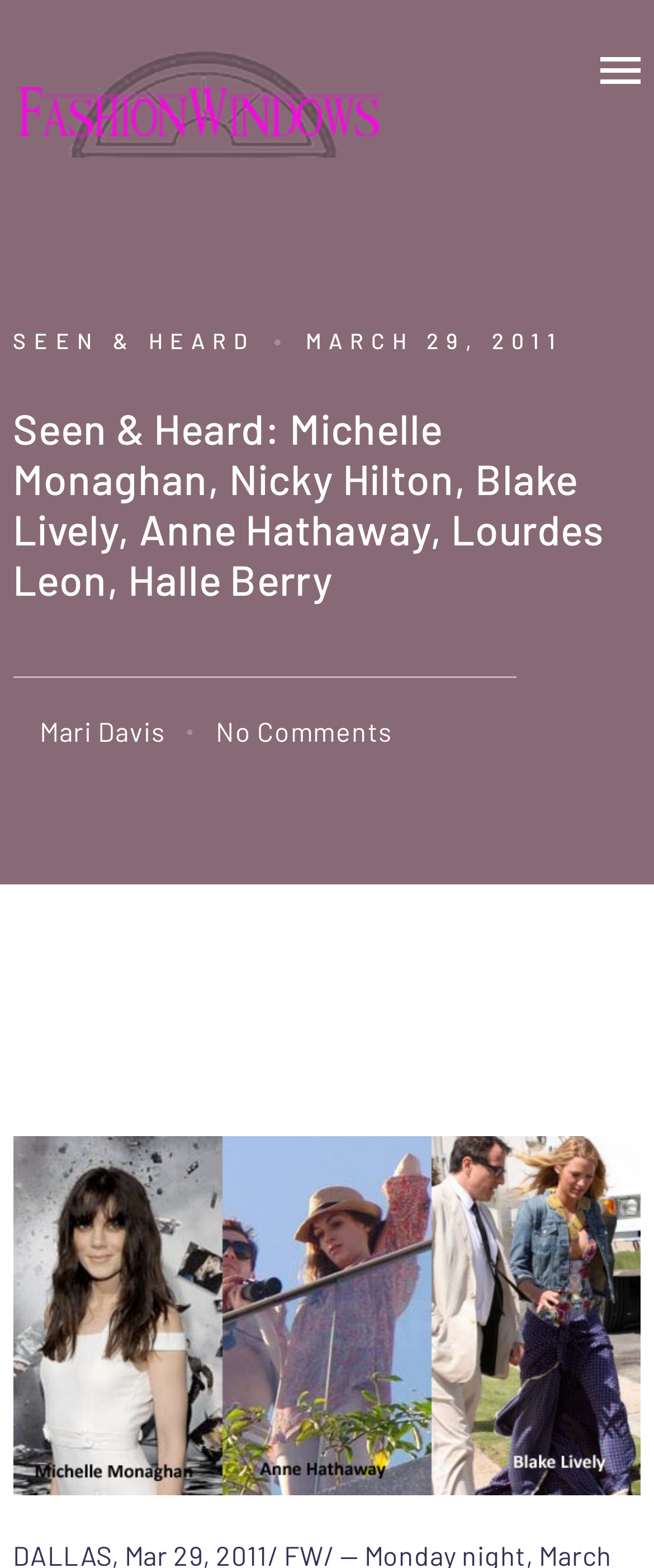Please answer the following question using a single word or phrase: 
What is the date mentioned on the webpage?

MARCH 29, 2011